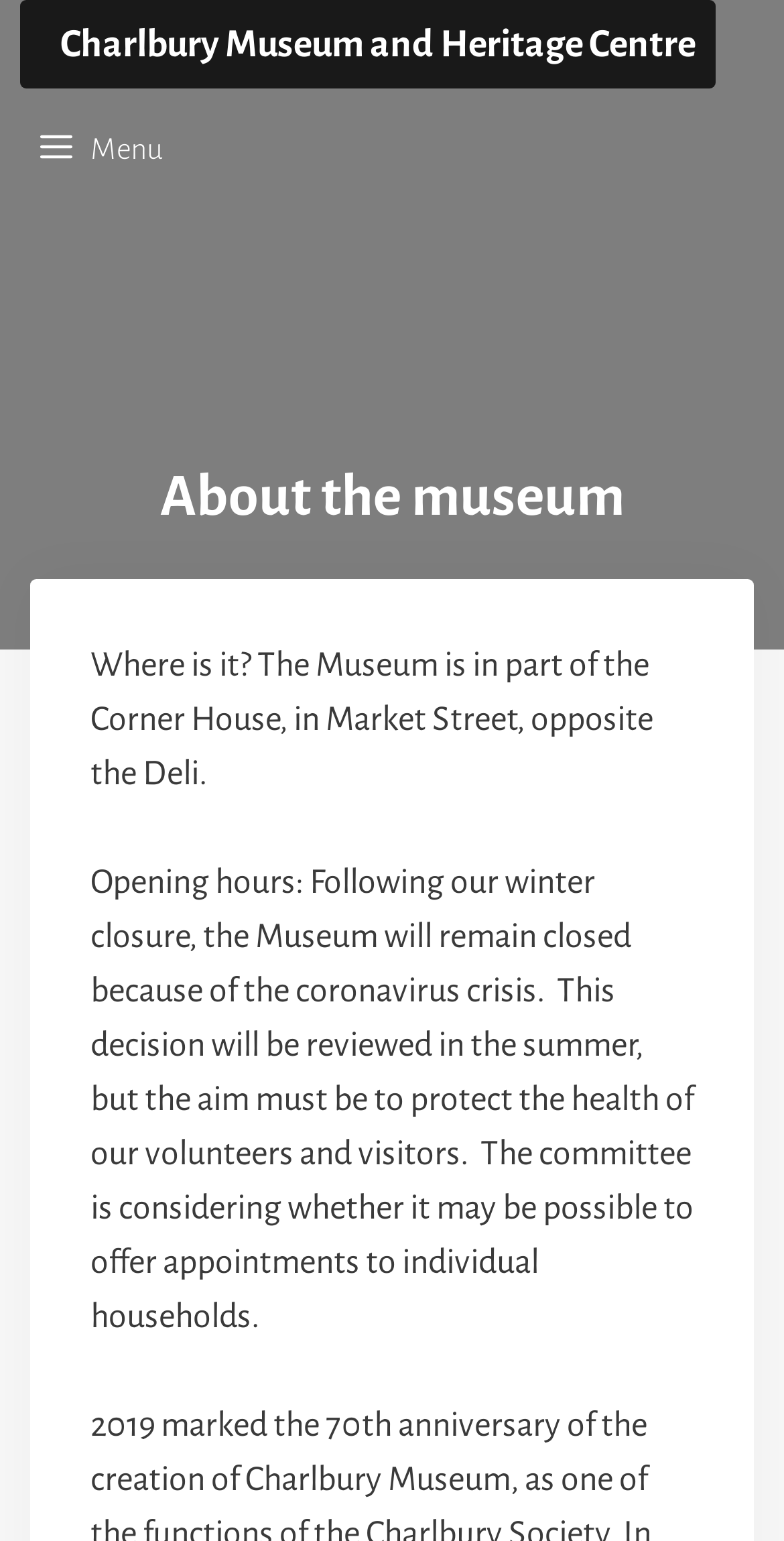Please find and generate the text of the main heading on the webpage.

About the museum